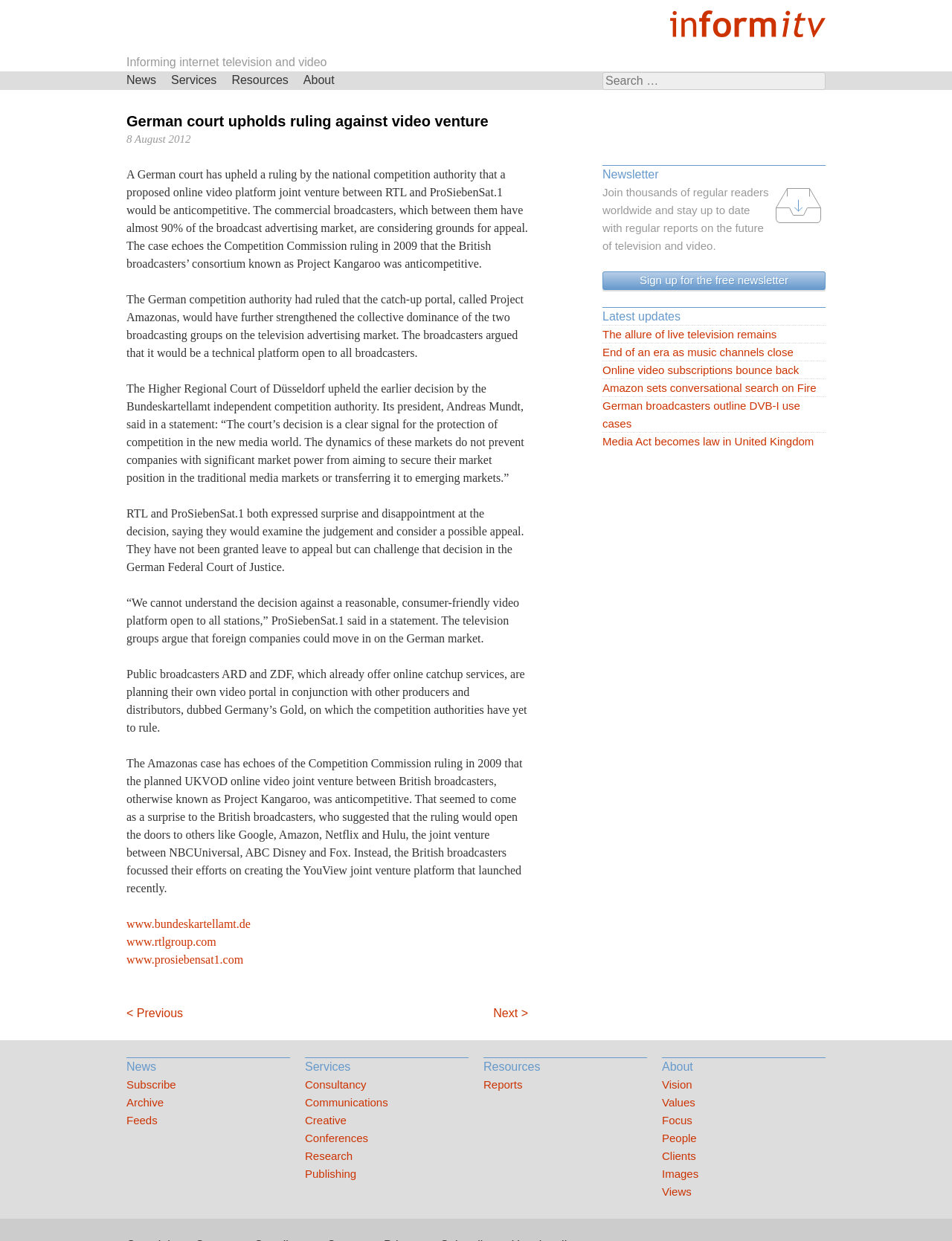Please answer the following query using a single word or phrase: 
What is the percentage of the broadcast advertising market held by RTL and ProSiebenSat.1?

almost 90%